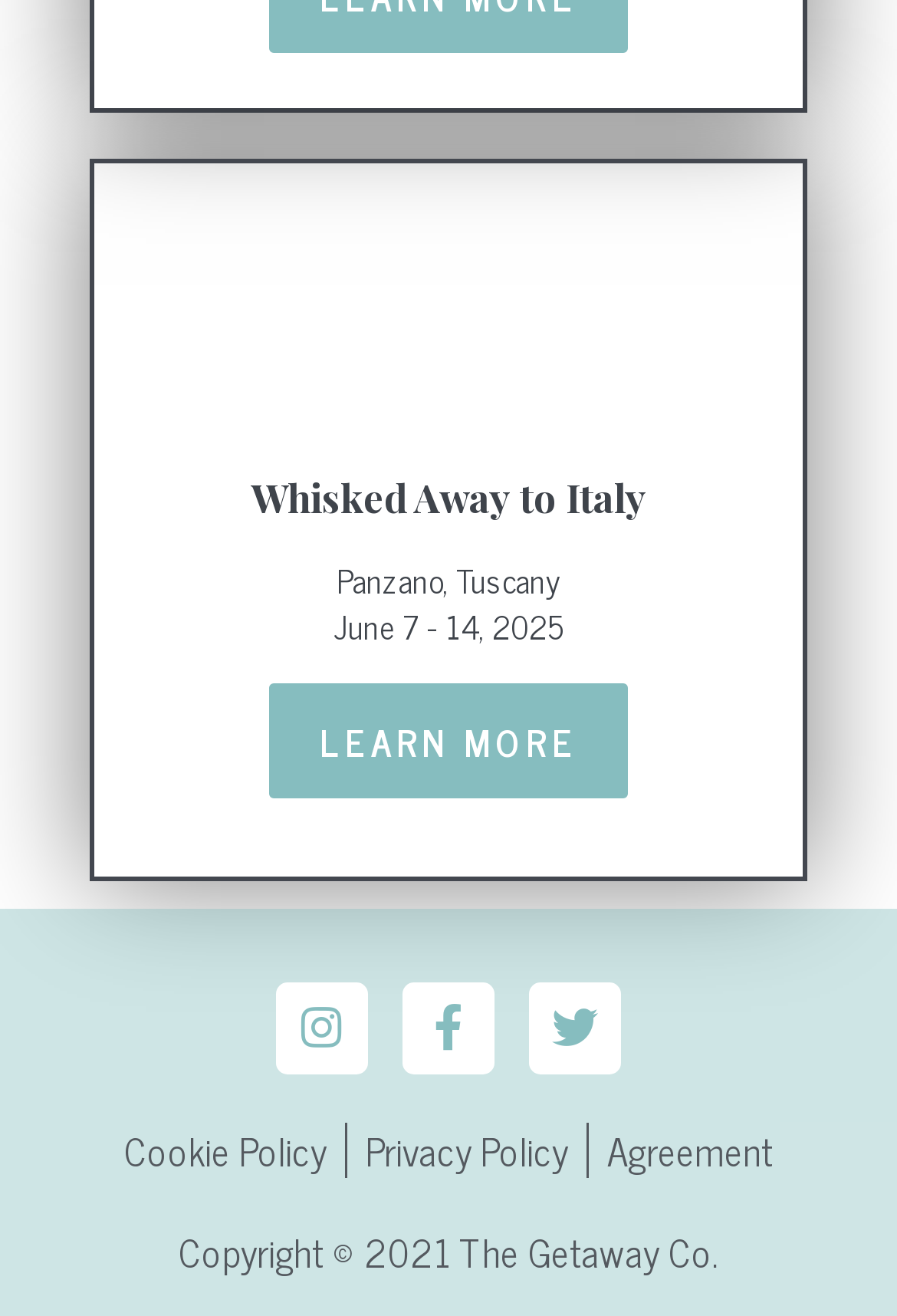Answer with a single word or phrase: 
What is the destination of the vegan adventure?

Italy